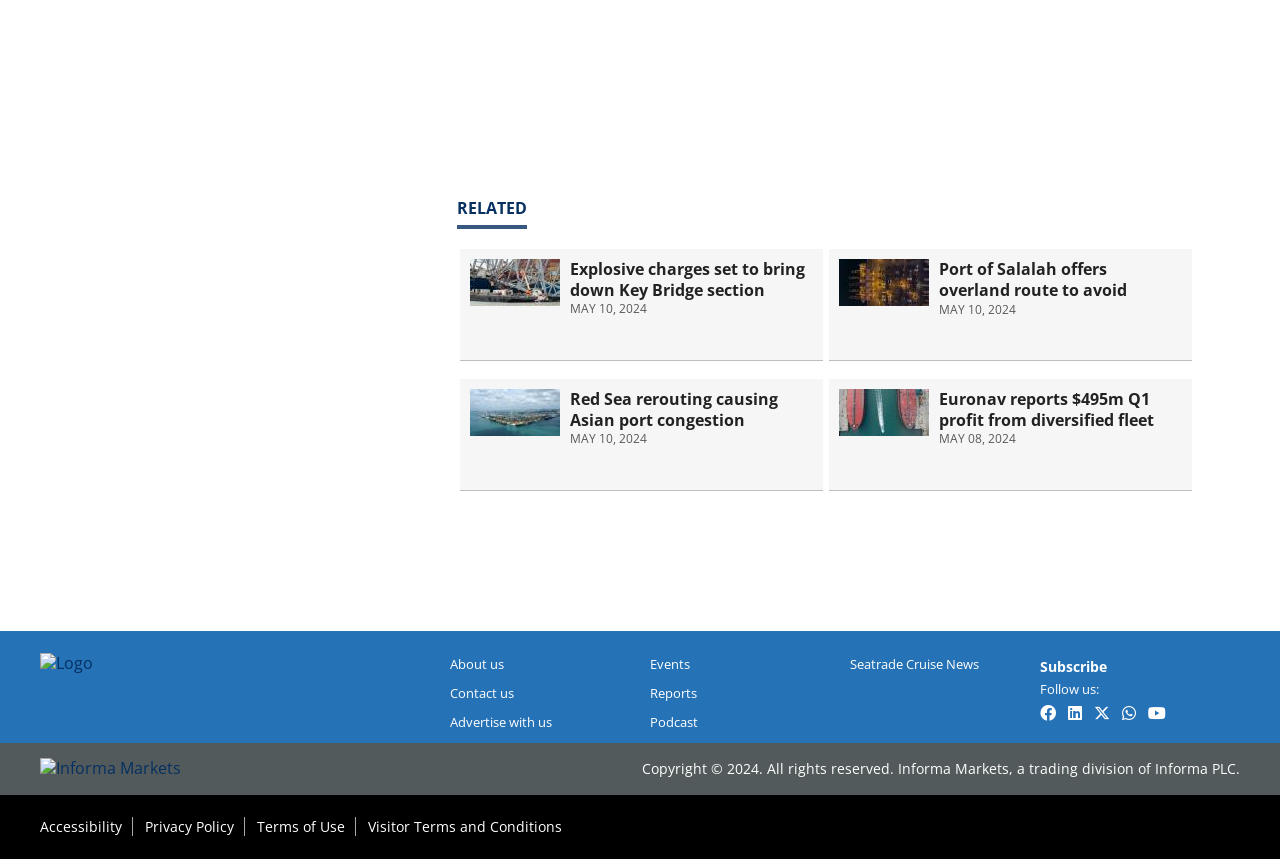Identify the coordinates of the bounding box for the element that must be clicked to accomplish the instruction: "Subscribe to the newsletter".

[0.812, 0.765, 0.865, 0.787]